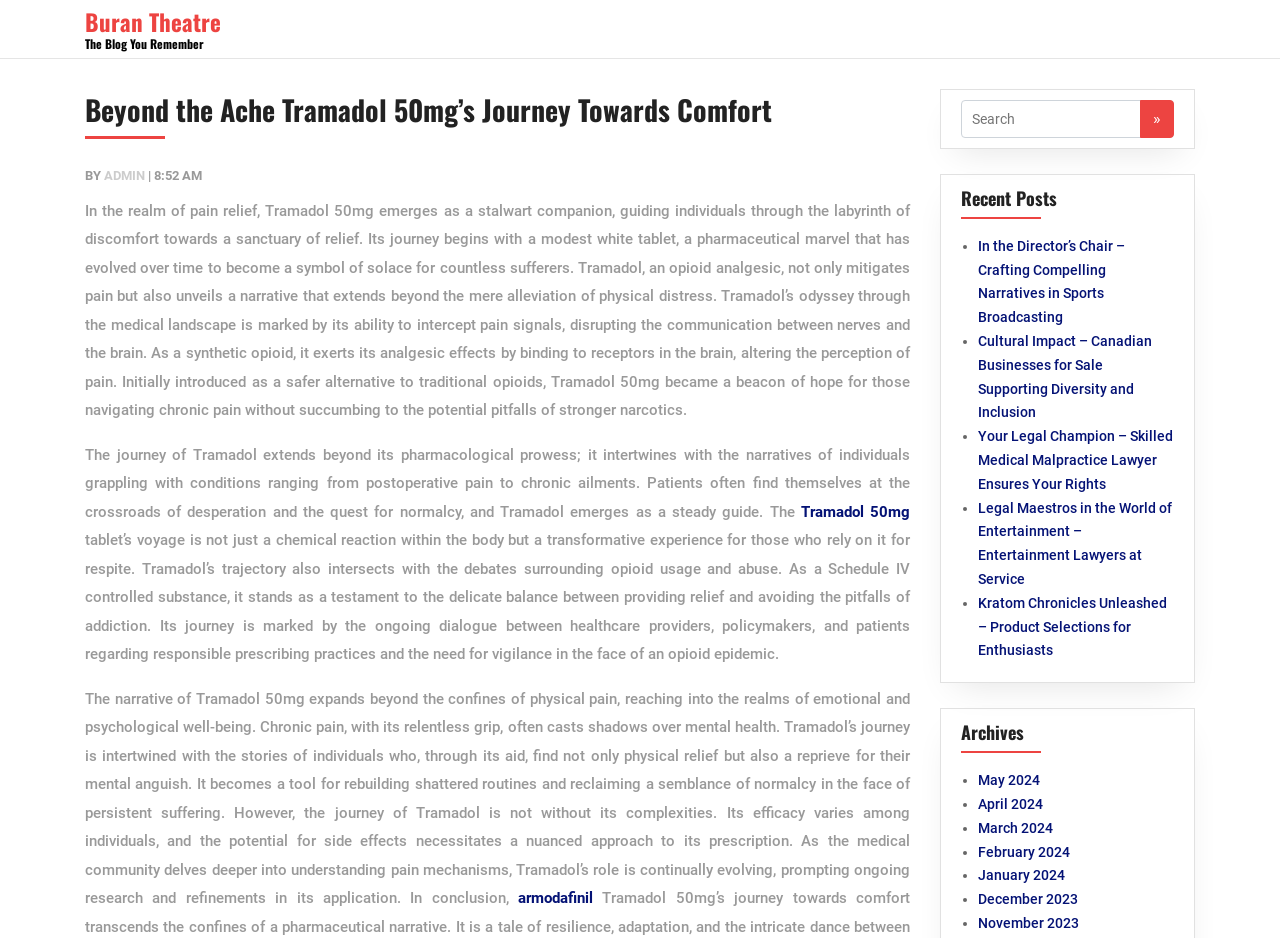Pinpoint the bounding box coordinates of the element to be clicked to execute the instruction: "Read the 'Beyond the Ache Tramadol 50mg’s Journey Towards Comfort' article".

[0.066, 0.095, 0.711, 0.148]